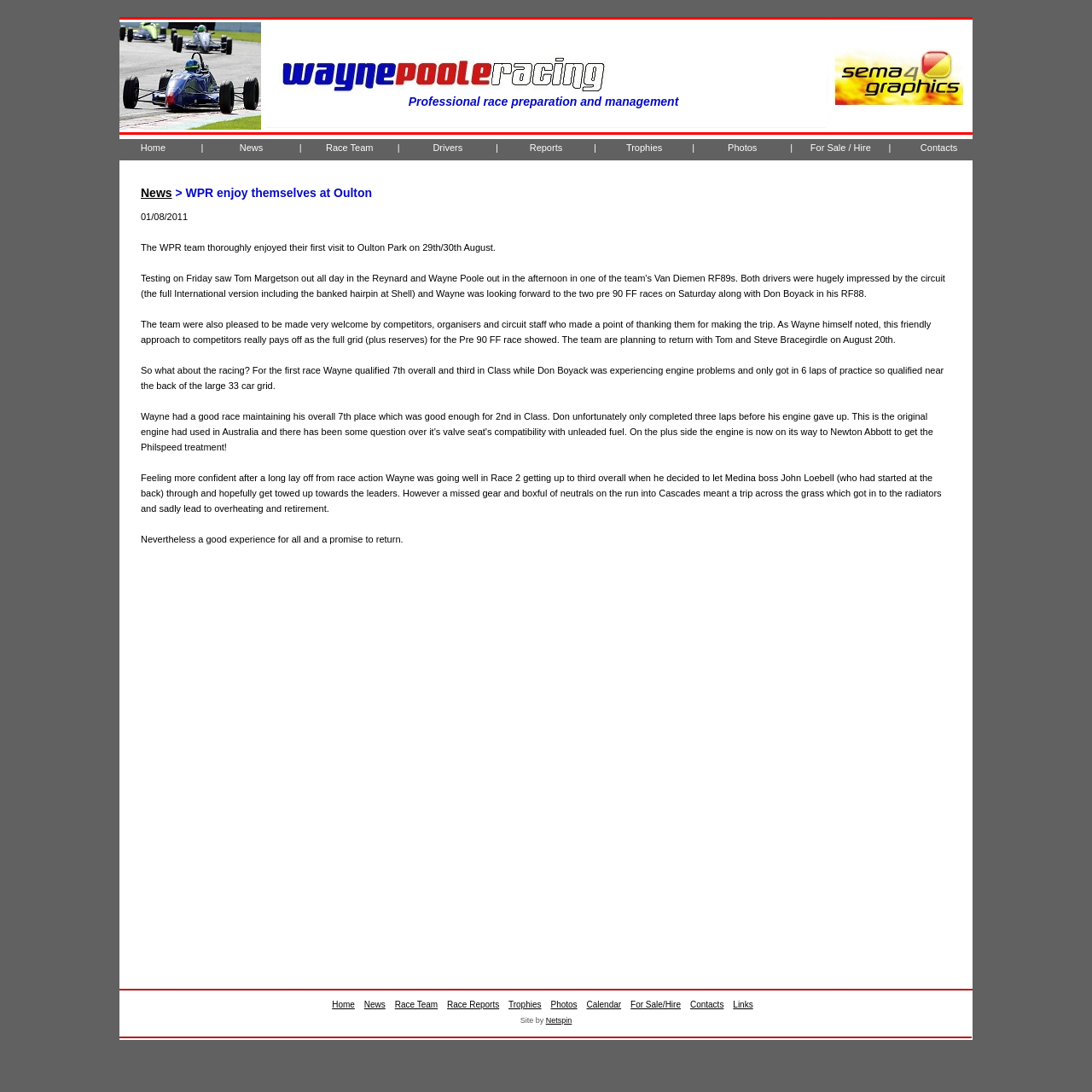Using the provided description: "Contacts", find the bounding box coordinates of the corresponding UI element. The output should be four float numbers between 0 and 1, in the format [left, top, right, bottom].

[0.632, 0.915, 0.663, 0.924]